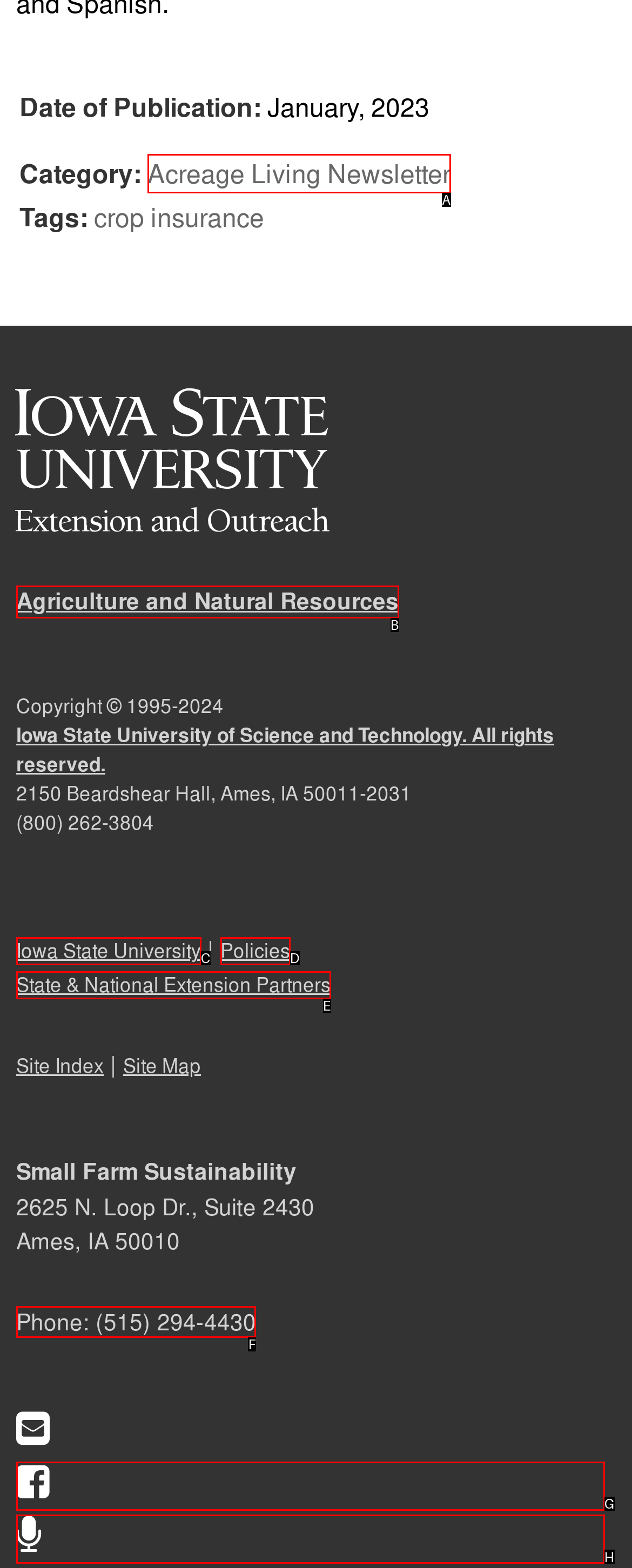Select the letter of the element you need to click to complete this task: Contact Iowa State University
Answer using the letter from the specified choices.

F